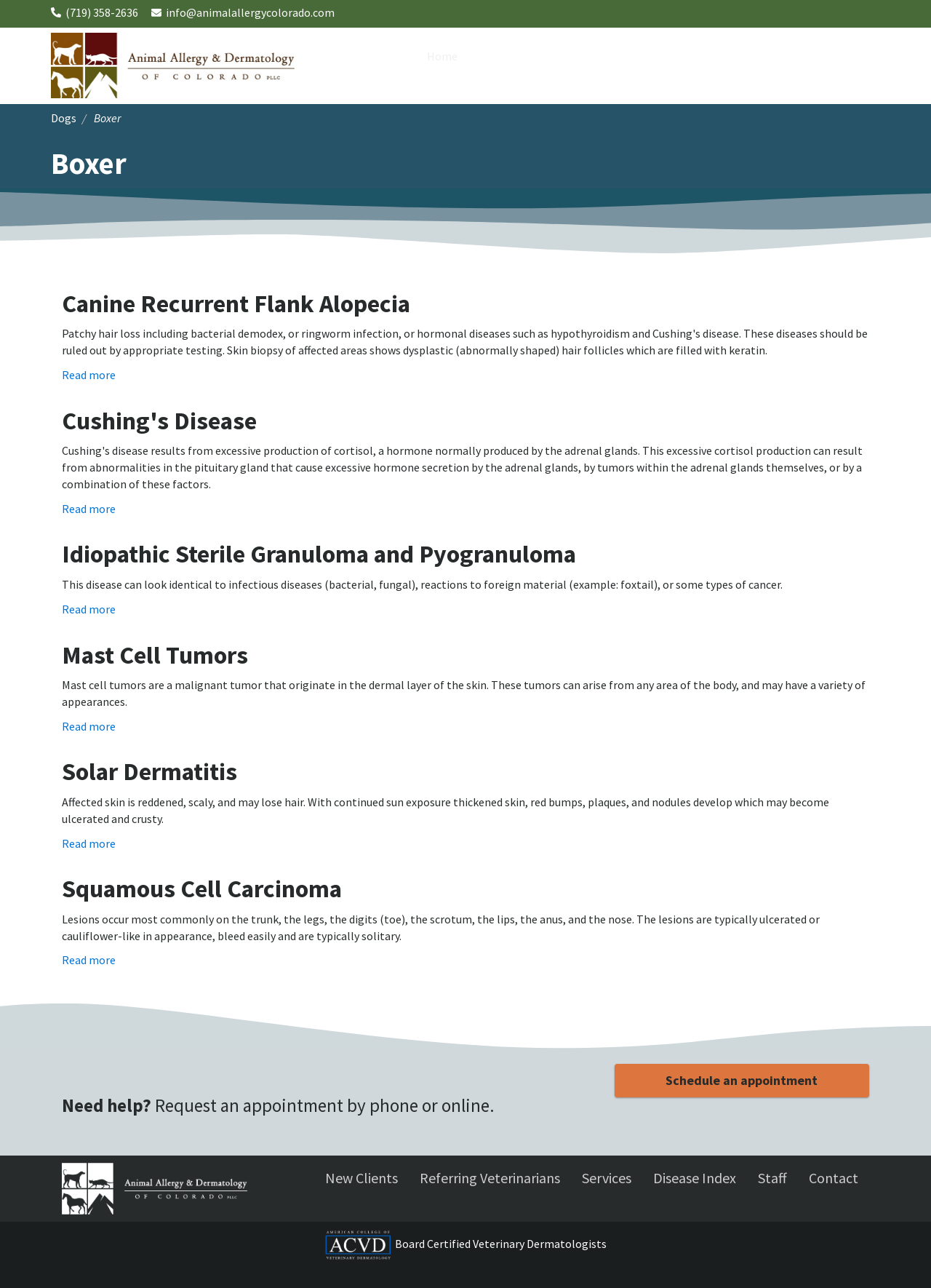Determine the bounding box coordinates of the UI element that matches the following description: "Schedule an appointment". The coordinates should be four float numbers between 0 and 1 in the format [left, top, right, bottom].

[0.66, 0.826, 0.934, 0.852]